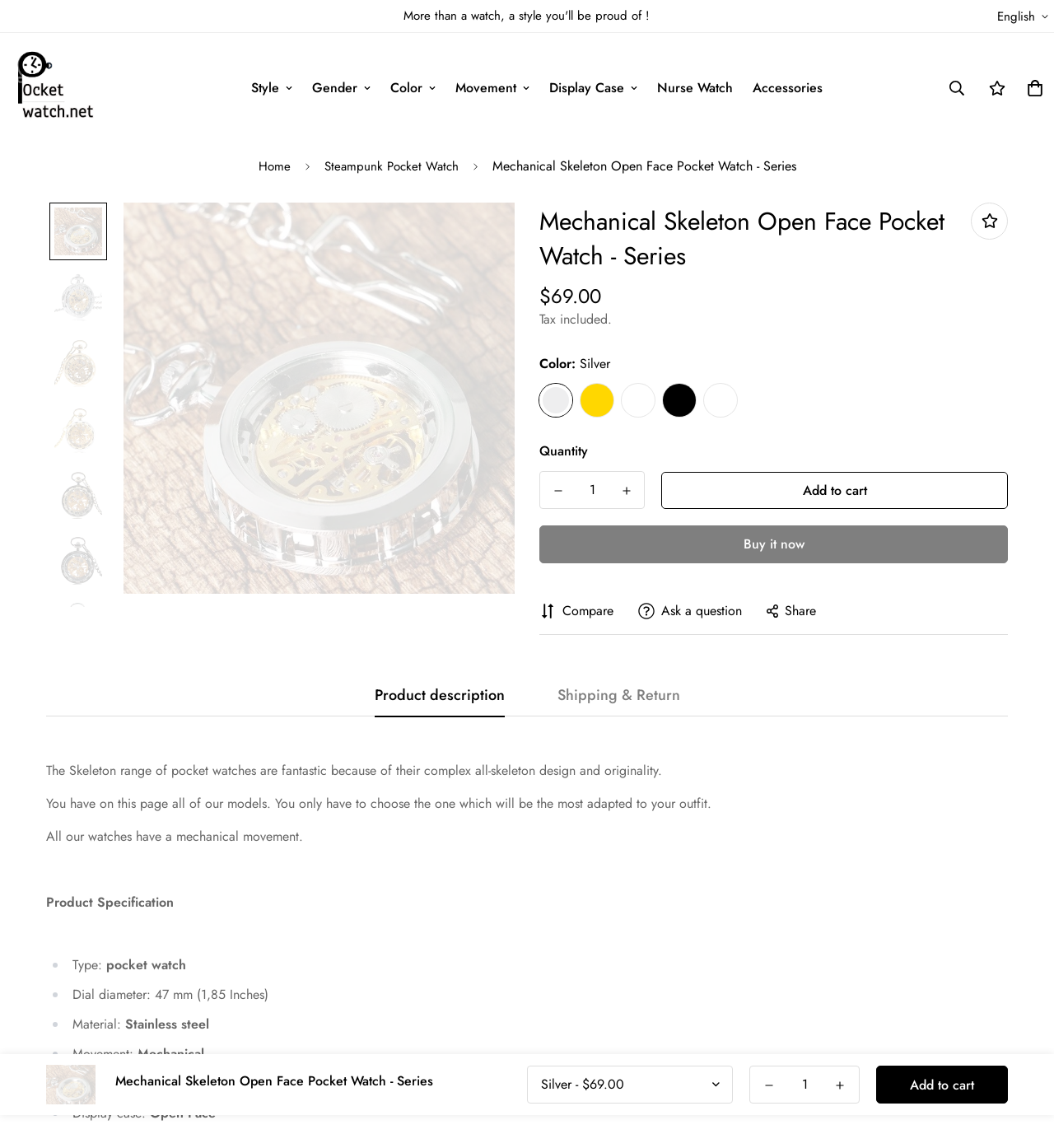Can you determine the main header of this webpage?

Mechanical Skeleton Open Face Pocket Watch - Series